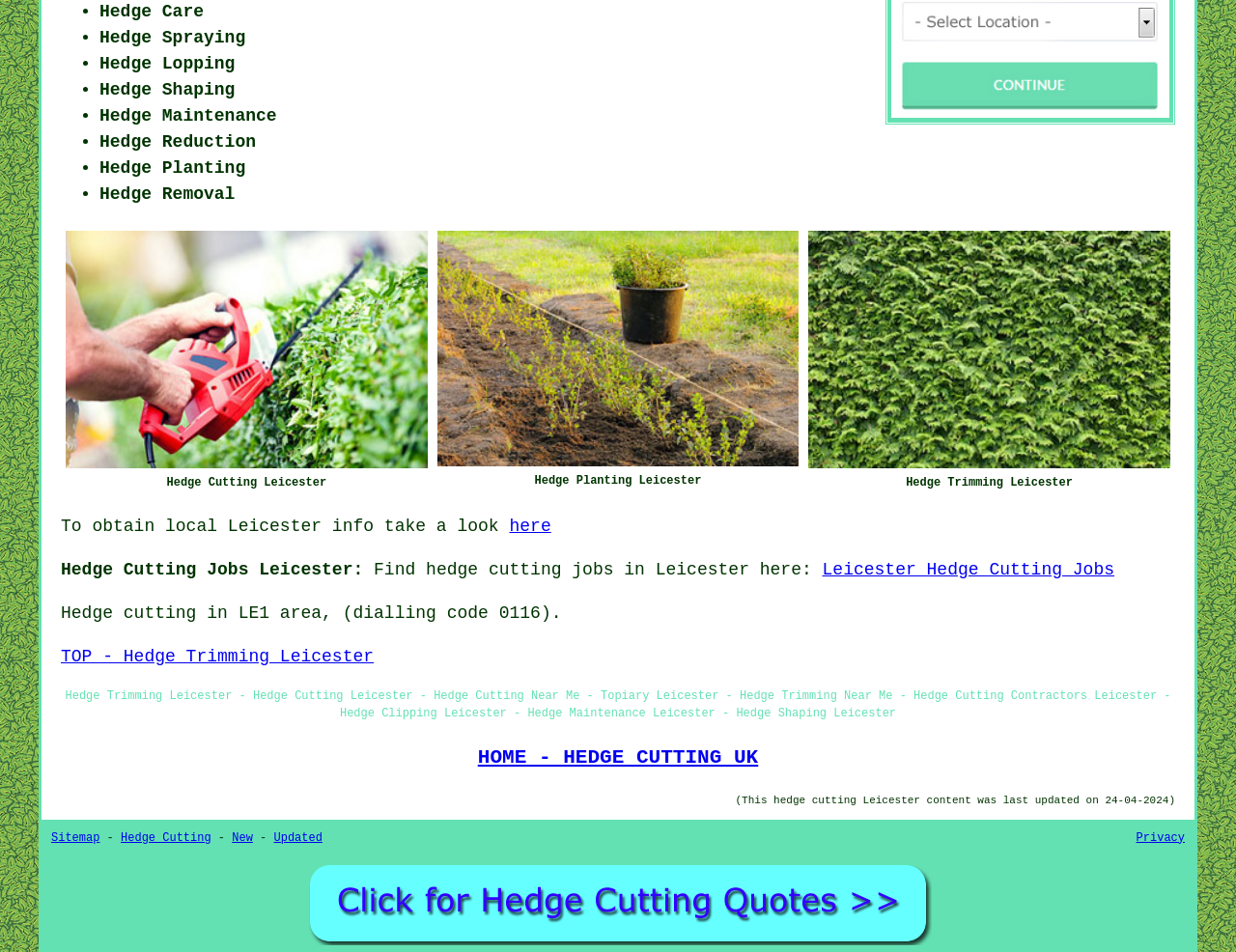Identify the bounding box coordinates of the area you need to click to perform the following instruction: "Click on the 'Contact' link".

None